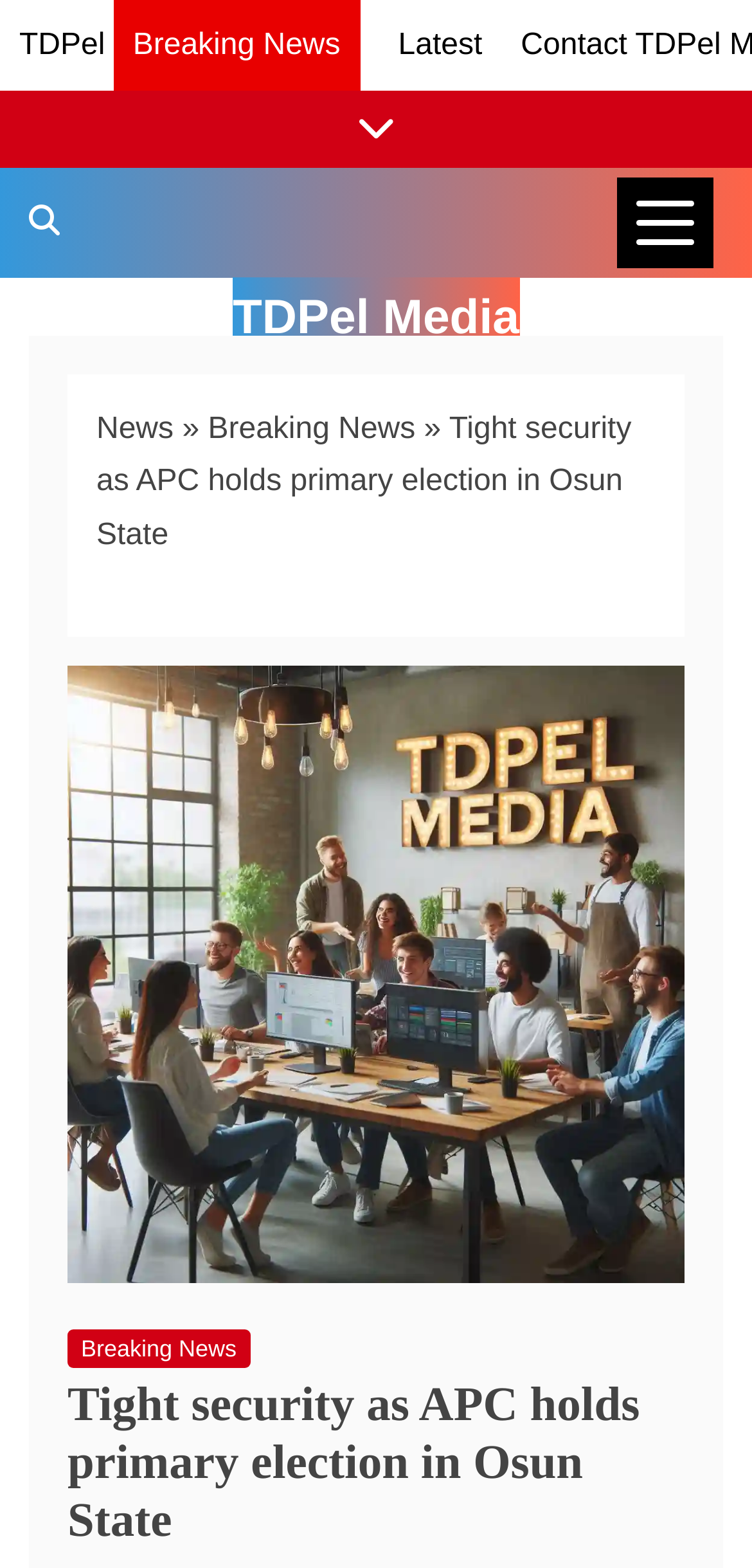Calculate the bounding box coordinates of the UI element given the description: "TDPel".

[0.026, 0.018, 0.14, 0.039]